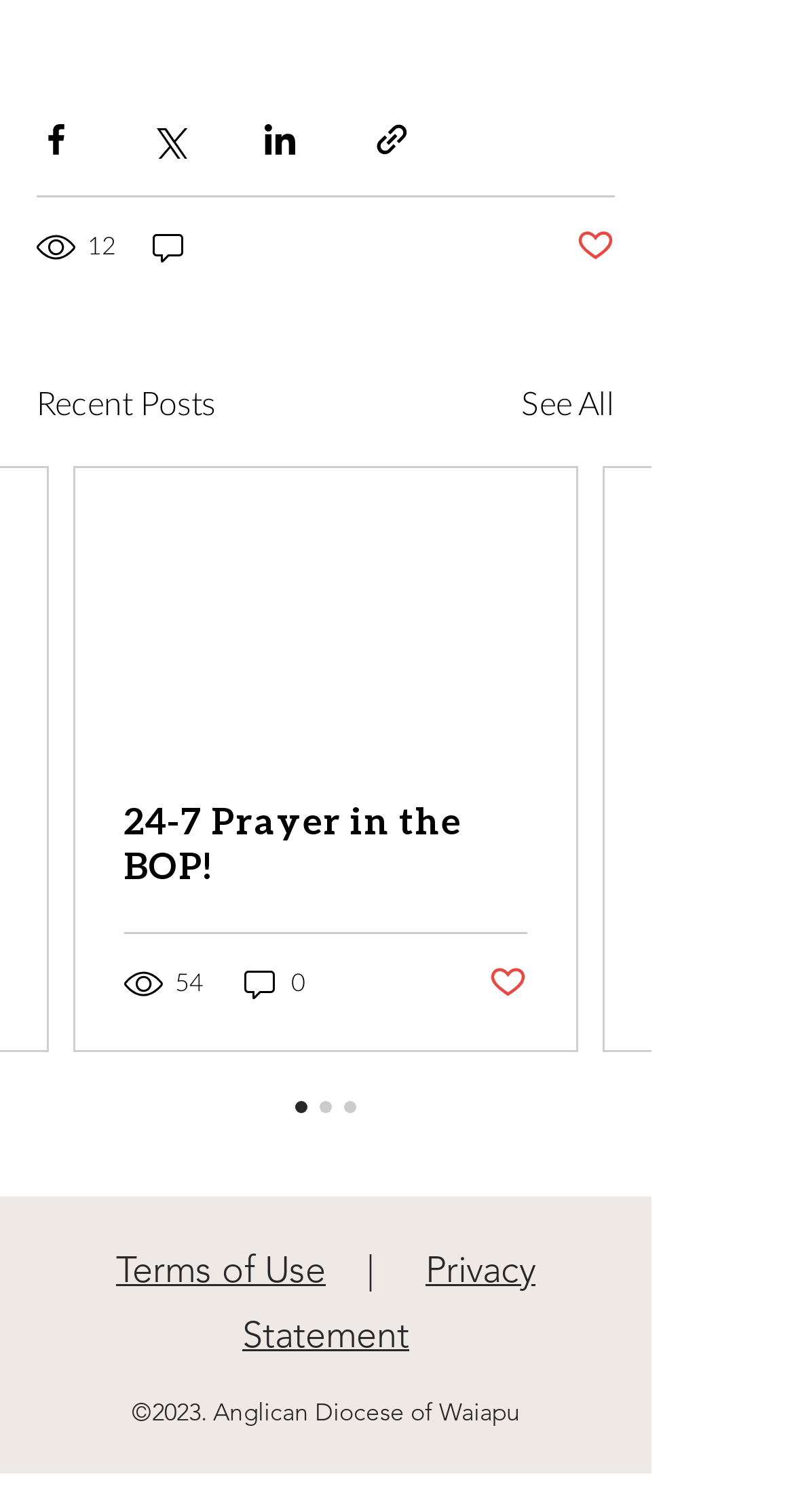What is the copyright information at the bottom?
Based on the visual information, provide a detailed and comprehensive answer.

The copyright information at the bottom of the webpage is '2023 Anglican Diocese of Waiapu', which indicates the ownership and year of the webpage's content.